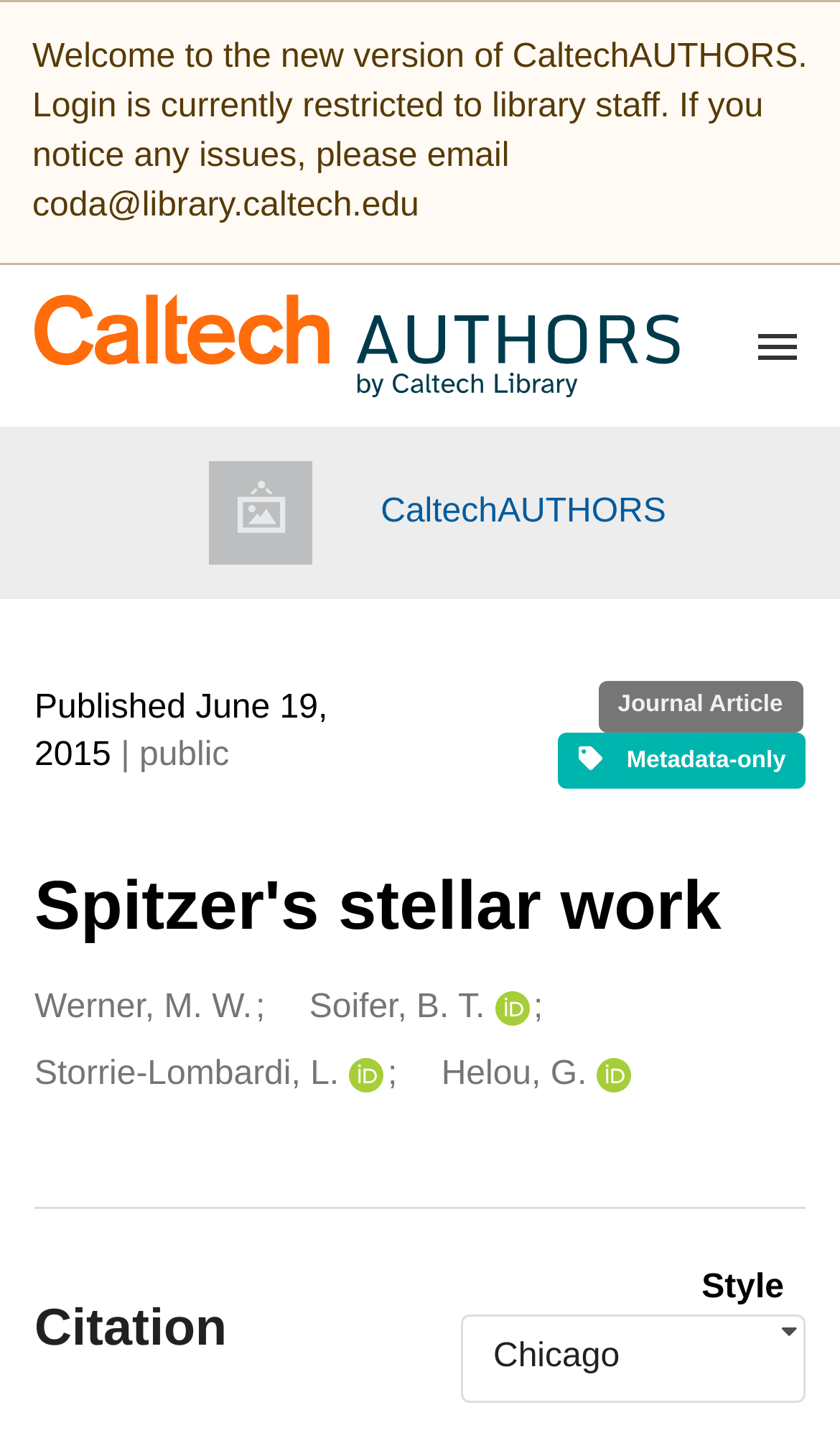Determine the bounding box coordinates for the UI element described. Format the coordinates as (top-left x, top-left y, bottom-right x, bottom-right y) and ensure all values are between 0 and 1. Element description: What does AGS stand for?

None